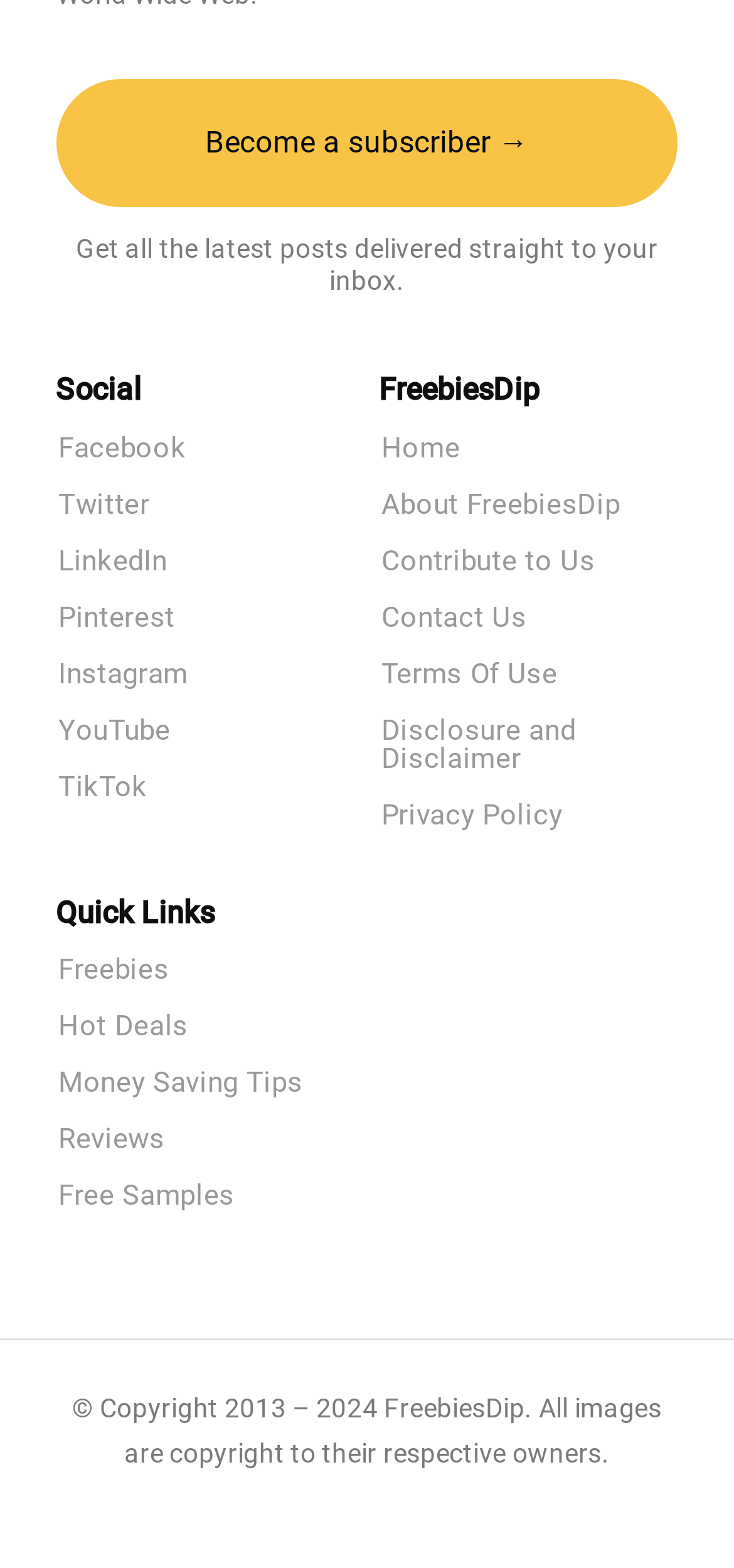Specify the bounding box coordinates of the area to click in order to follow the given instruction: "Visit Facebook page."

[0.077, 0.277, 0.483, 0.295]